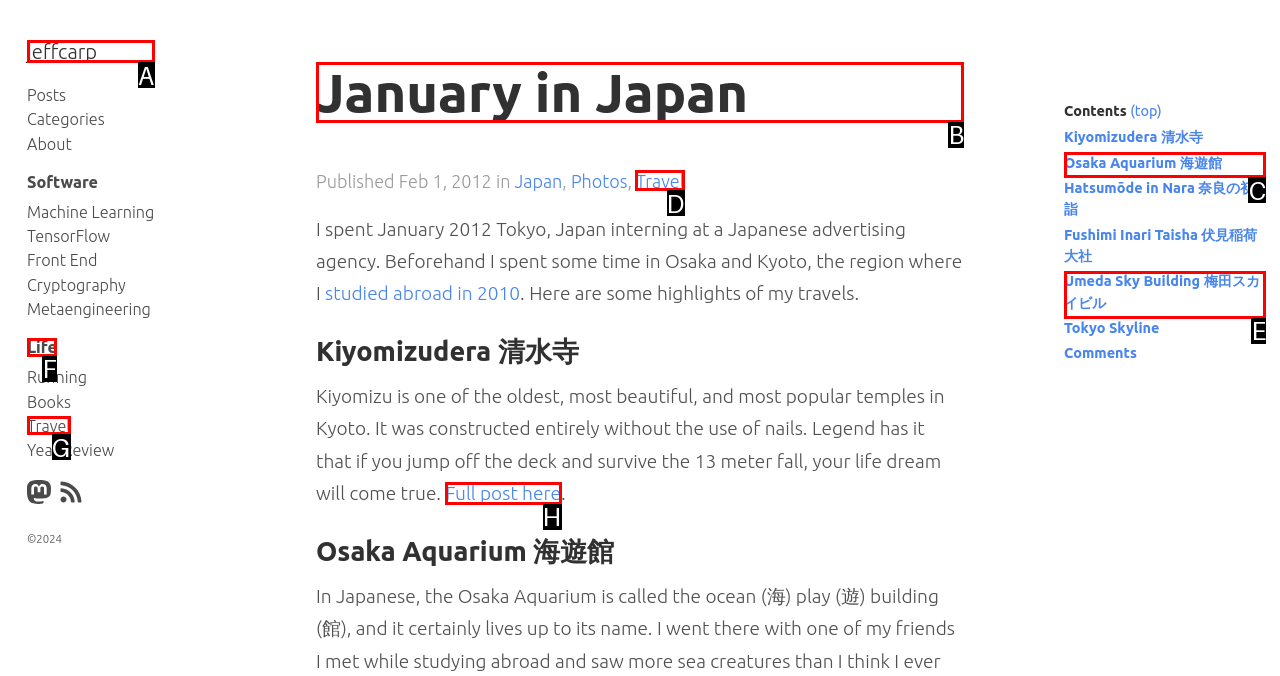Identify the appropriate lettered option to execute the following task: Read the 'January in Japan' article
Respond with the letter of the selected choice.

B